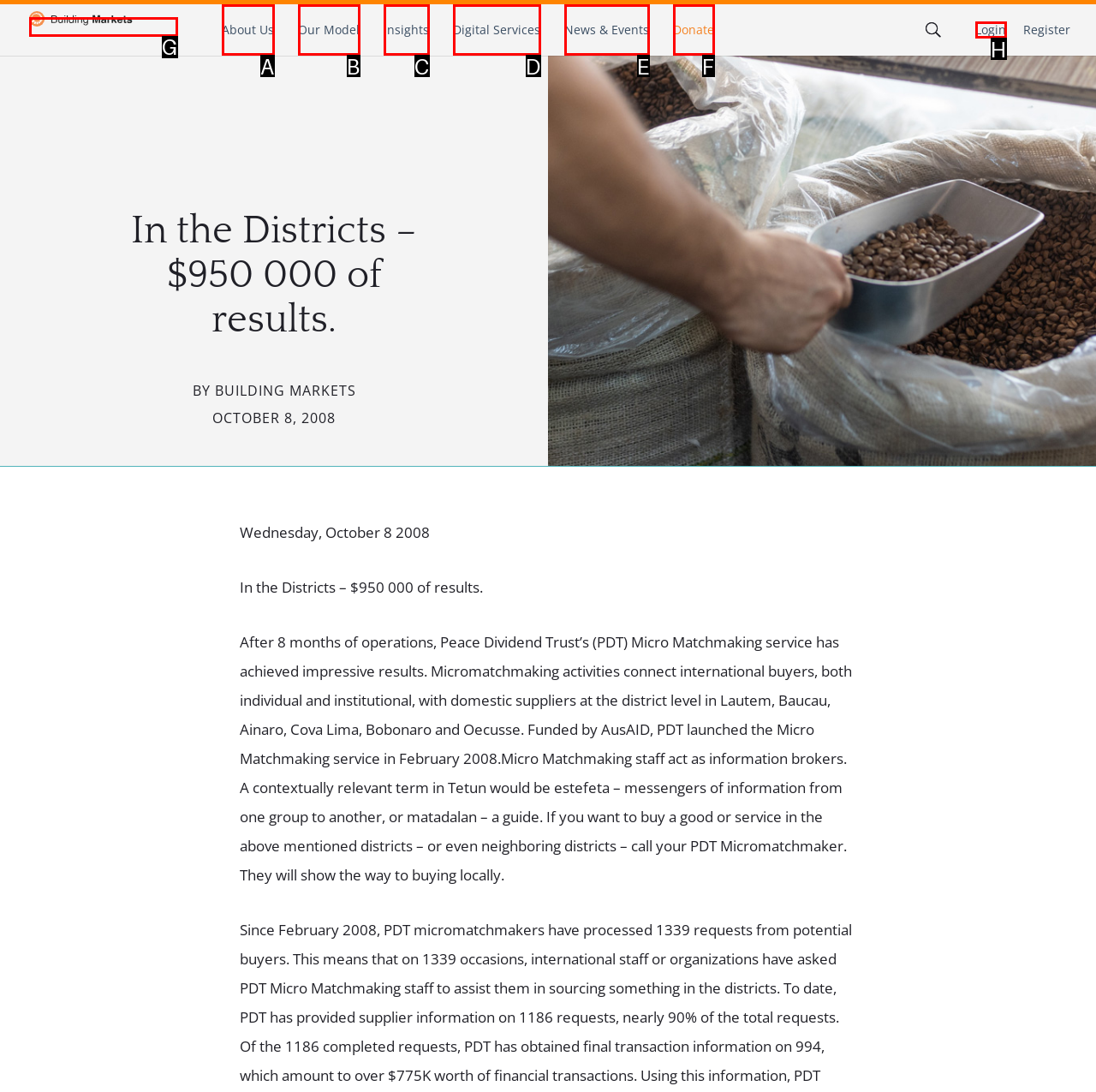Identify the correct letter of the UI element to click for this task: login to the system
Respond with the letter from the listed options.

H